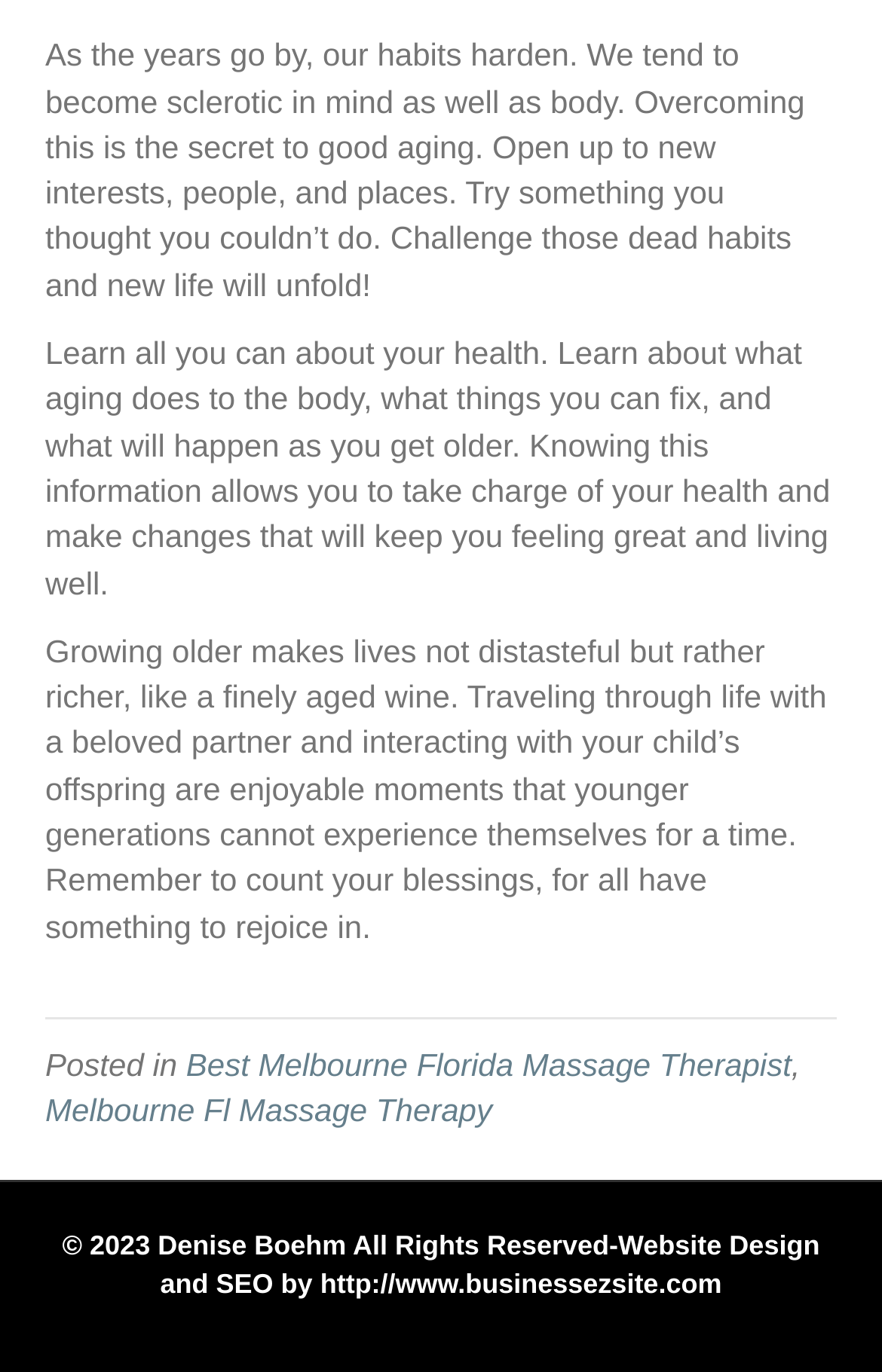Please give a one-word or short phrase response to the following question: 
What is the profession of the author?

Massage Therapist